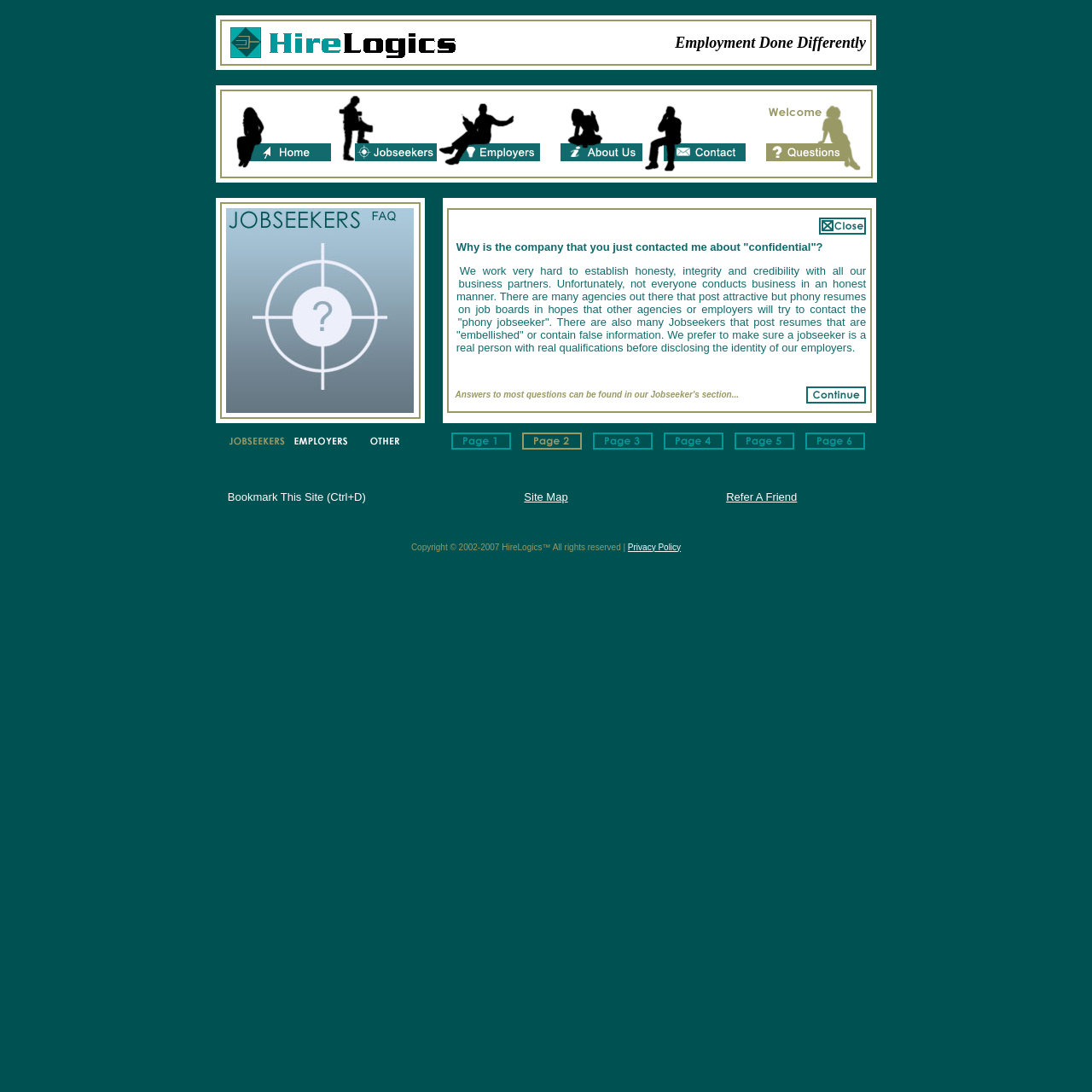Based on the element description, predict the bounding box coordinates (top-left x, top-left y, bottom-right x, bottom-right y) for the UI element in the screenshot: alt="Home" name="SilHomeBtn"

[0.21, 0.147, 0.304, 0.16]